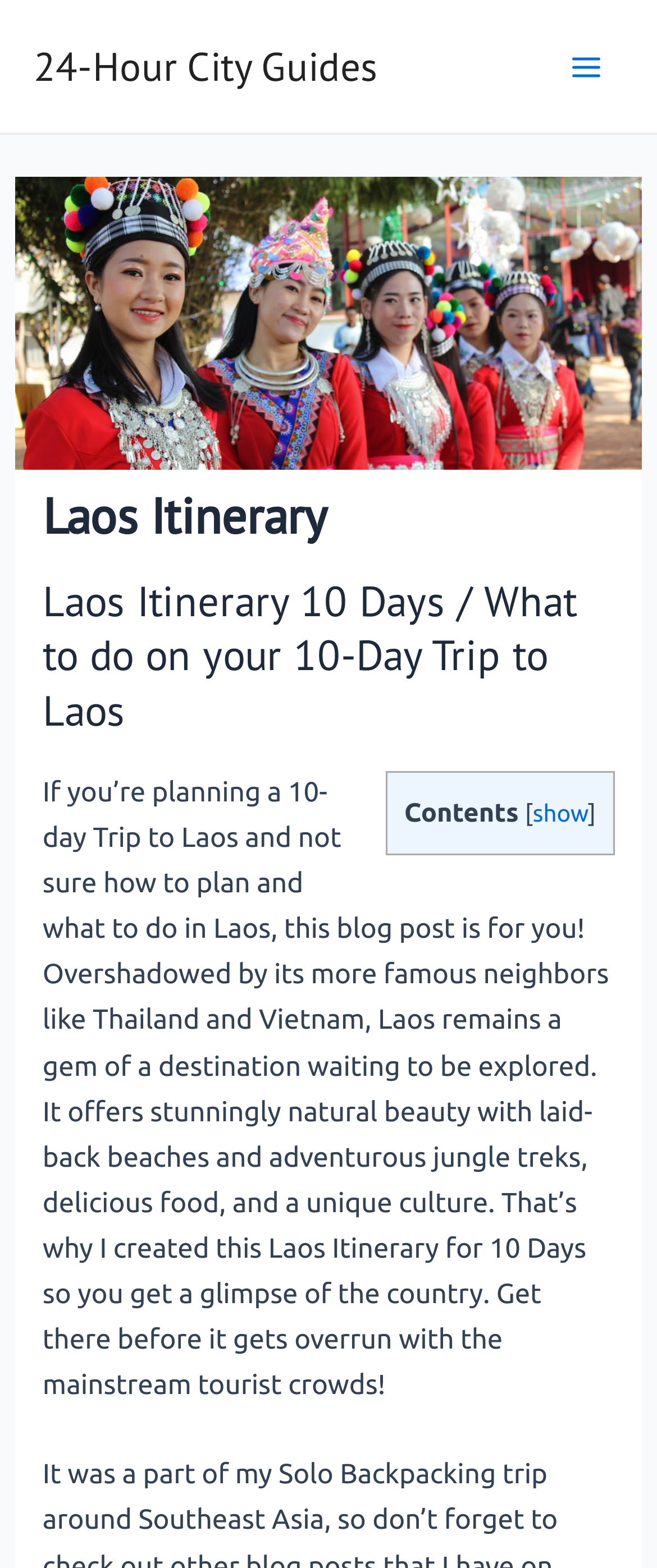What is the tone of the blog post?
Using the image, provide a detailed and thorough answer to the question.

The tone of the blog post is informative, as it provides details about Laos and its attractions, and encouraging, as it invites readers to explore Laos and plan their trip.